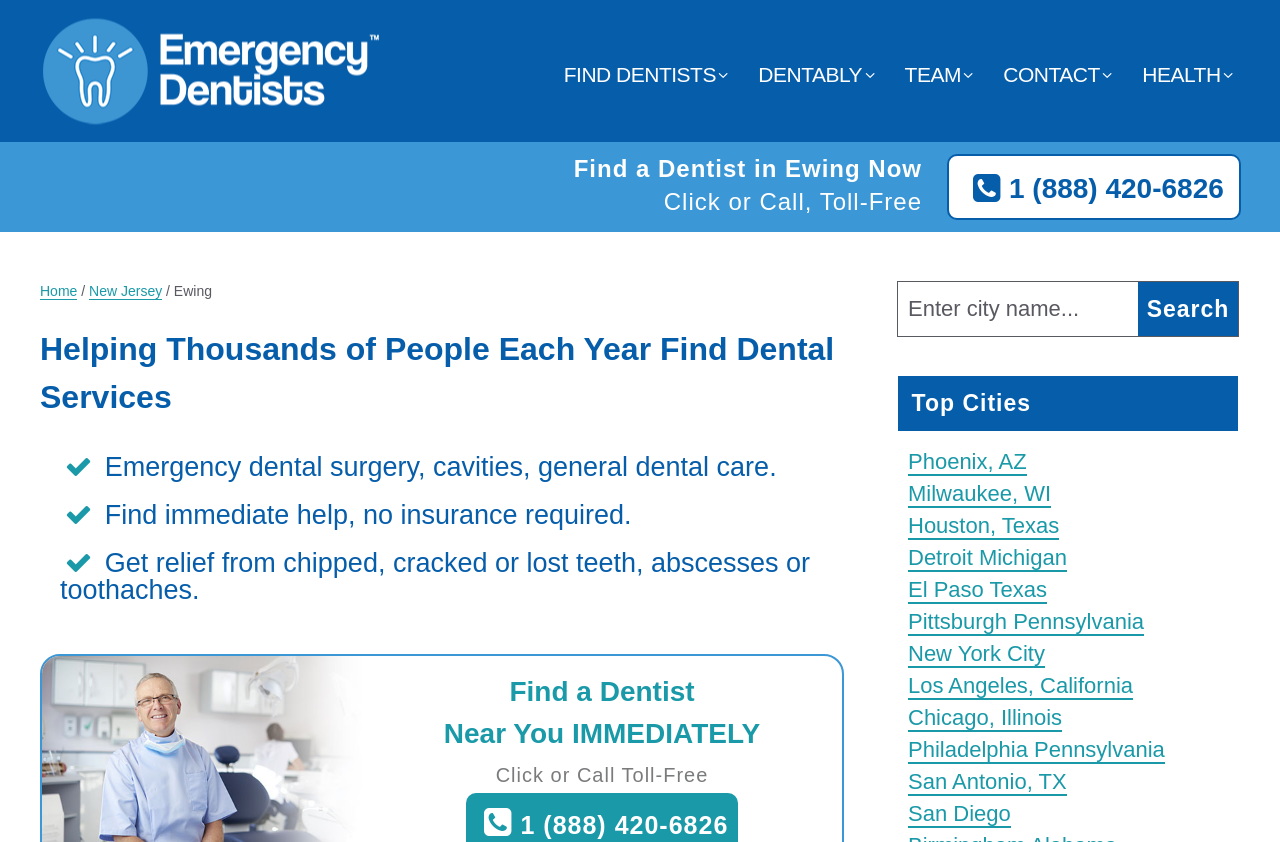Find and provide the bounding box coordinates for the UI element described with: "Philadelphia Pennsylvania".

[0.709, 0.875, 0.91, 0.907]